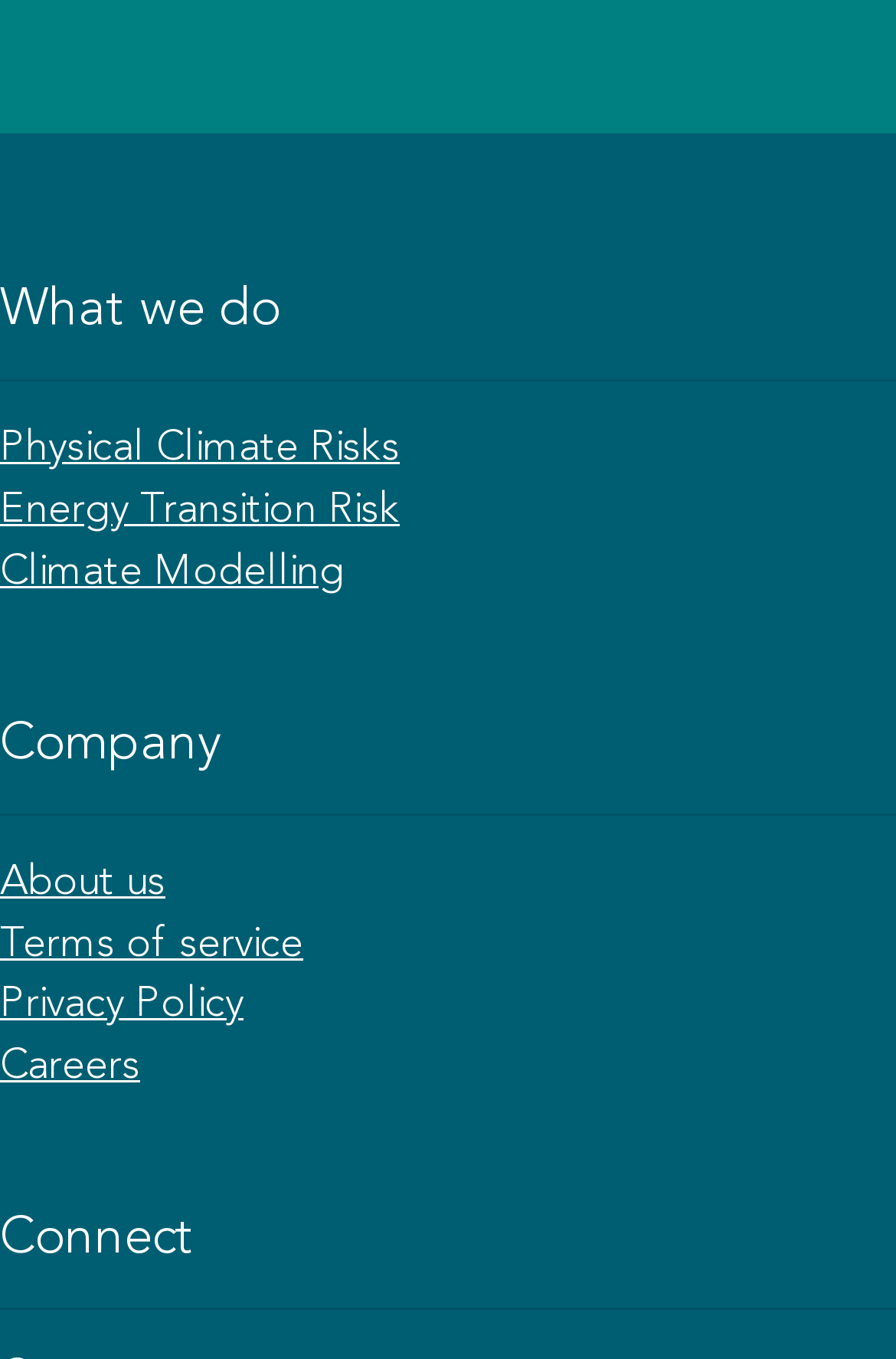What is the second link under 'What we do'?
Answer the question with a detailed and thorough explanation.

I looked at the links under the 'What we do' heading and found that the second link is 'Energy Transition Risk'.